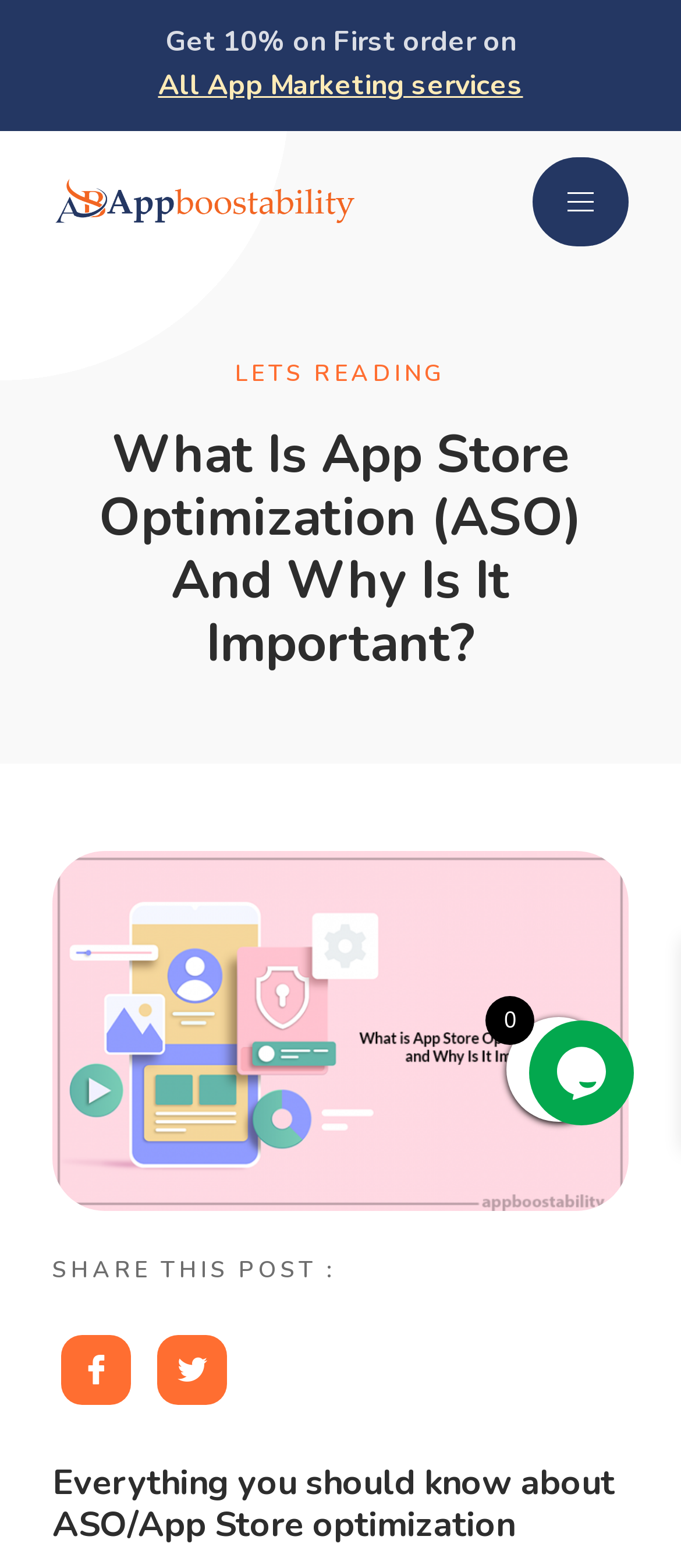What is the main topic of this article?
Look at the screenshot and respond with a single word or phrase.

App Store Optimization